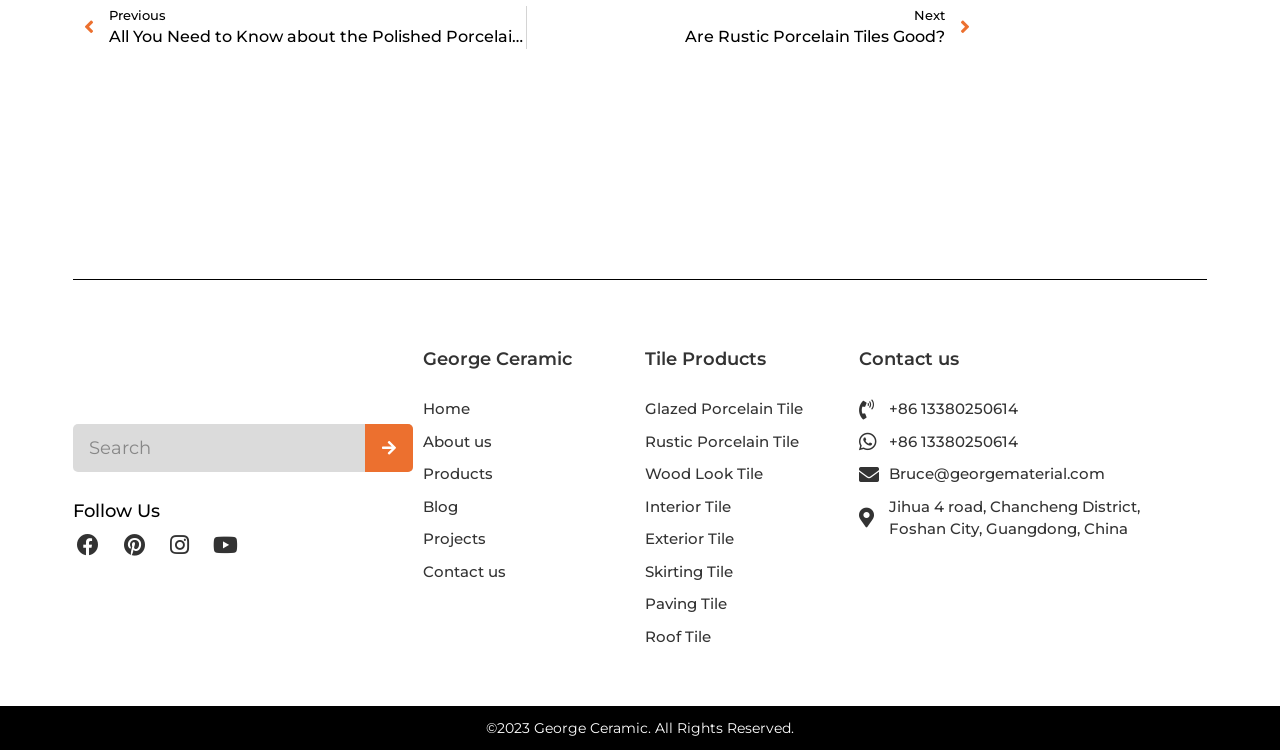Please specify the bounding box coordinates of the region to click in order to perform the following instruction: "Search for products".

[0.057, 0.565, 0.323, 0.629]